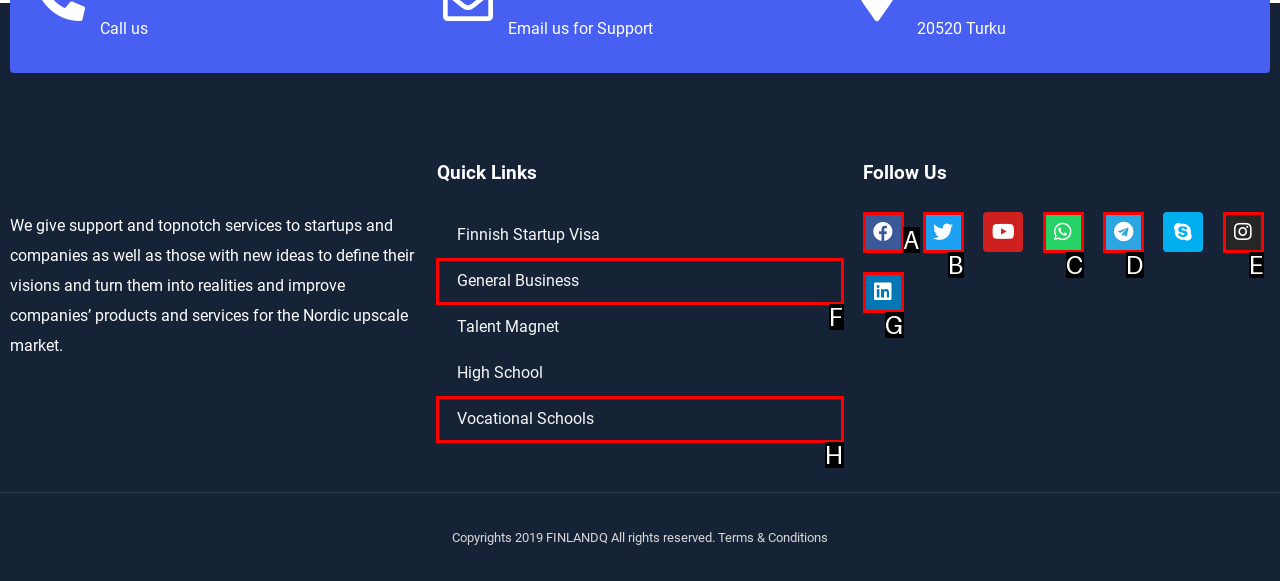Point out the HTML element that matches the following description: هزینه‌های بررسی، چاپ و انتشار
Answer with the letter from the provided choices.

None